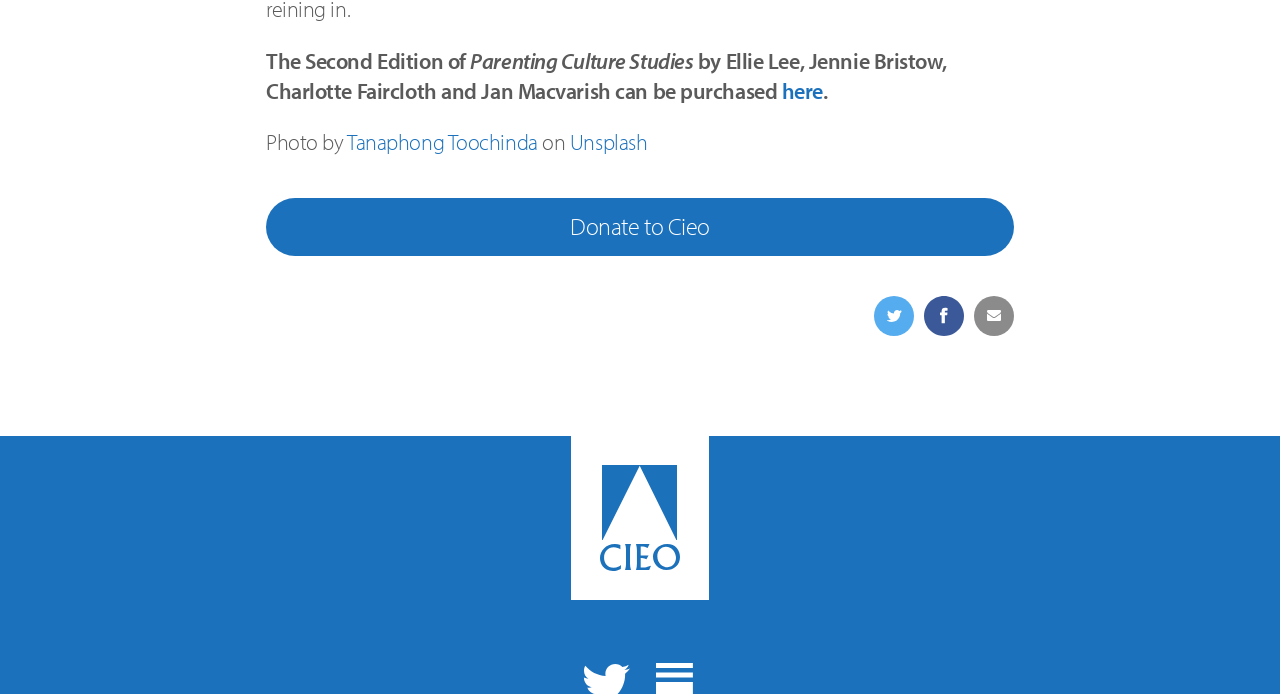Where can the book be purchased?
Make sure to answer the question with a detailed and comprehensive explanation.

The link to purchase the book is located next to the text 'The Second Edition of by Ellie Lee, Jennie Bristow, Charlotte Faircloth and Jan Macvarish can be purchased' and is labeled as 'here'.